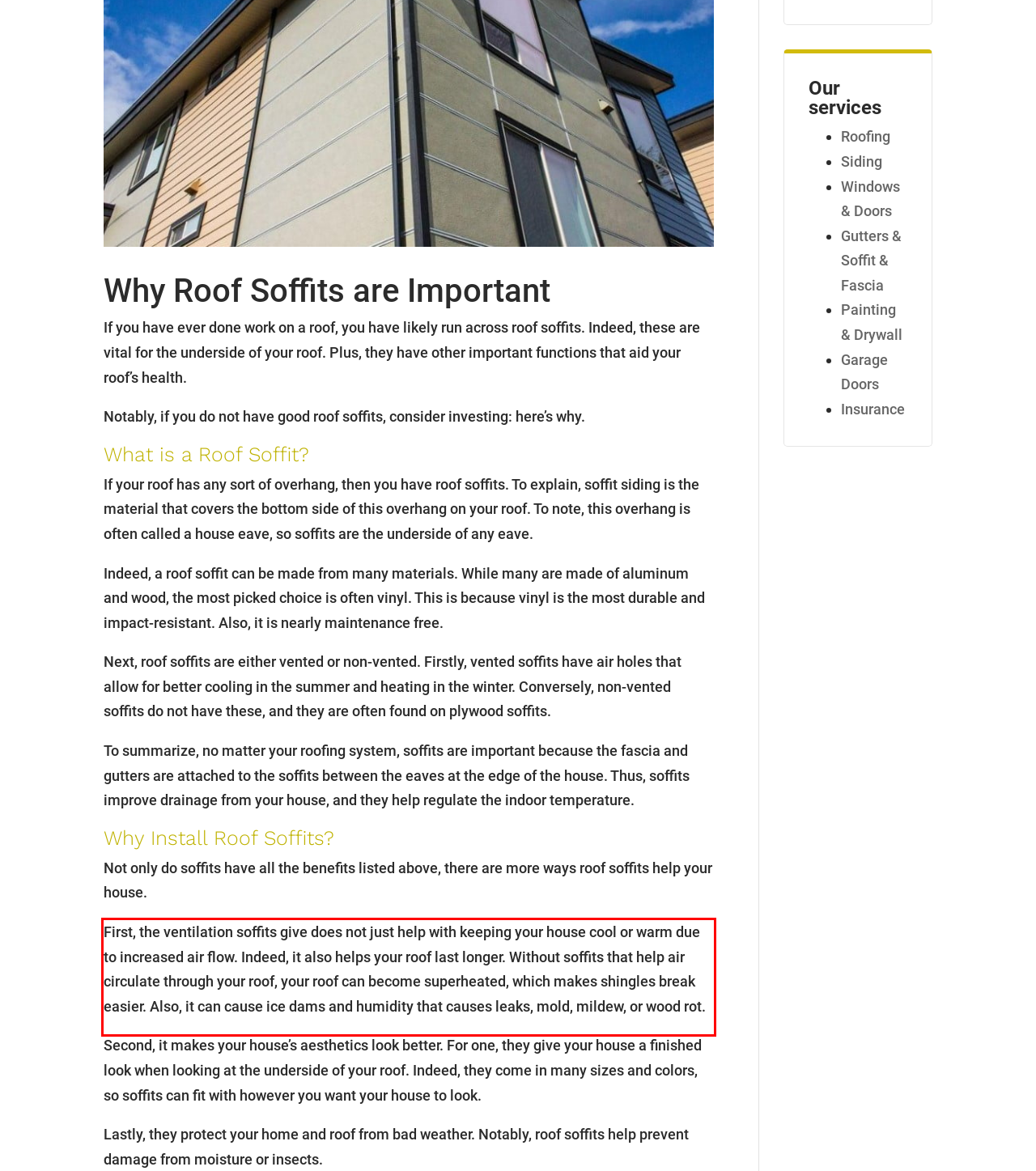Identify and transcribe the text content enclosed by the red bounding box in the given screenshot.

First, the ventilation soffits give does not just help with keeping your house cool or warm due to increased air flow. Indeed, it also helps your roof last longer. Without soffits that help air circulate through your roof, your roof can become superheated, which makes shingles break easier. Also, it can cause ice dams and humidity that causes leaks, mold, mildew, or wood rot.